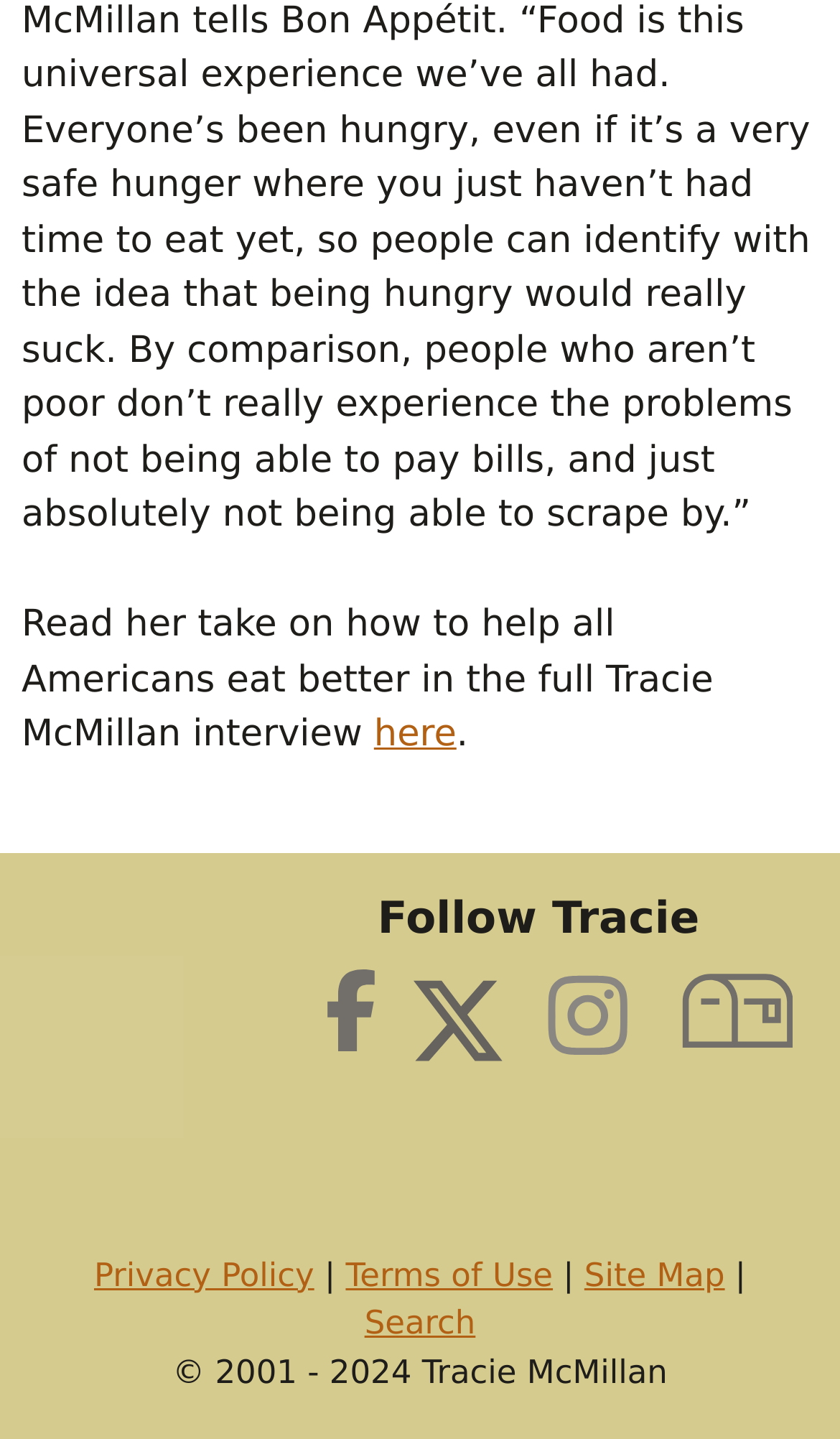Highlight the bounding box coordinates of the element you need to click to perform the following instruction: "View Privacy Policy."

[0.112, 0.872, 0.374, 0.899]